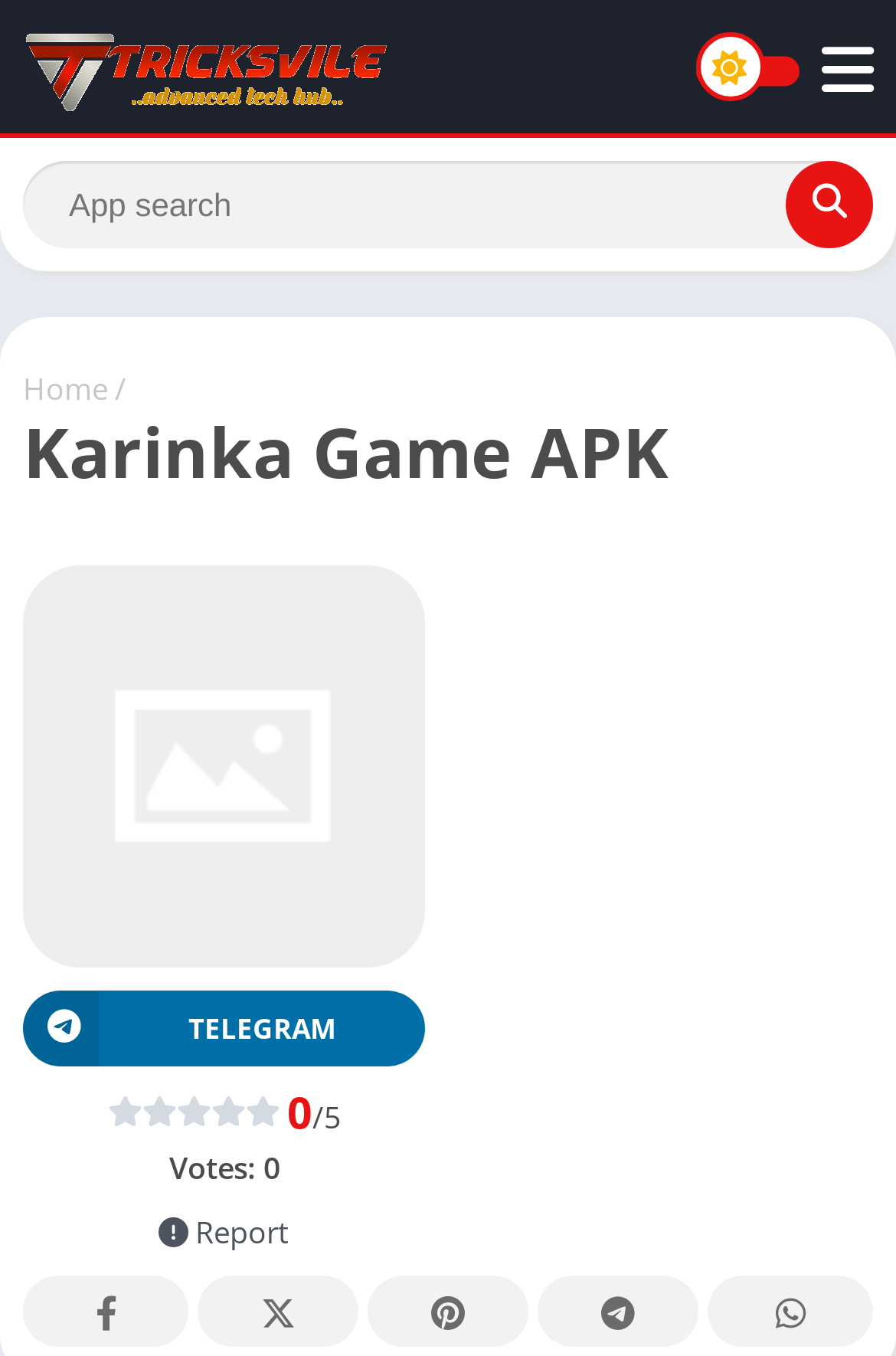Please specify the bounding box coordinates of the area that should be clicked to accomplish the following instruction: "View the product gallery". The coordinates should consist of four float numbers between 0 and 1, i.e., [left, top, right, bottom].

None